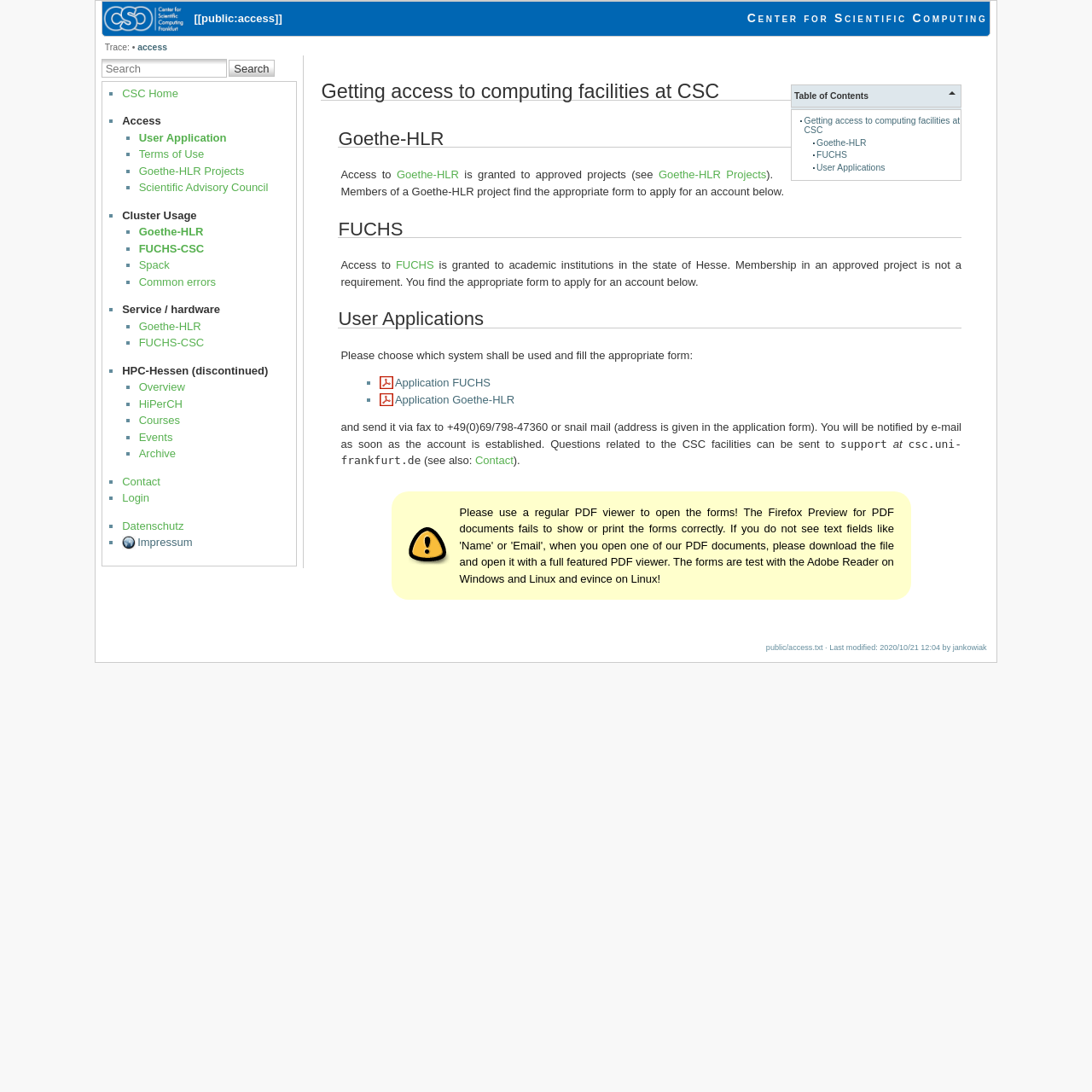Determine the bounding box coordinates in the format (top-left x, top-left y, bottom-right x, bottom-right y). Ensure all values are floating point numbers between 0 and 1. Identify the bounding box of the UI element described by: Center for Scientific Computing

[0.684, 0.01, 0.904, 0.022]